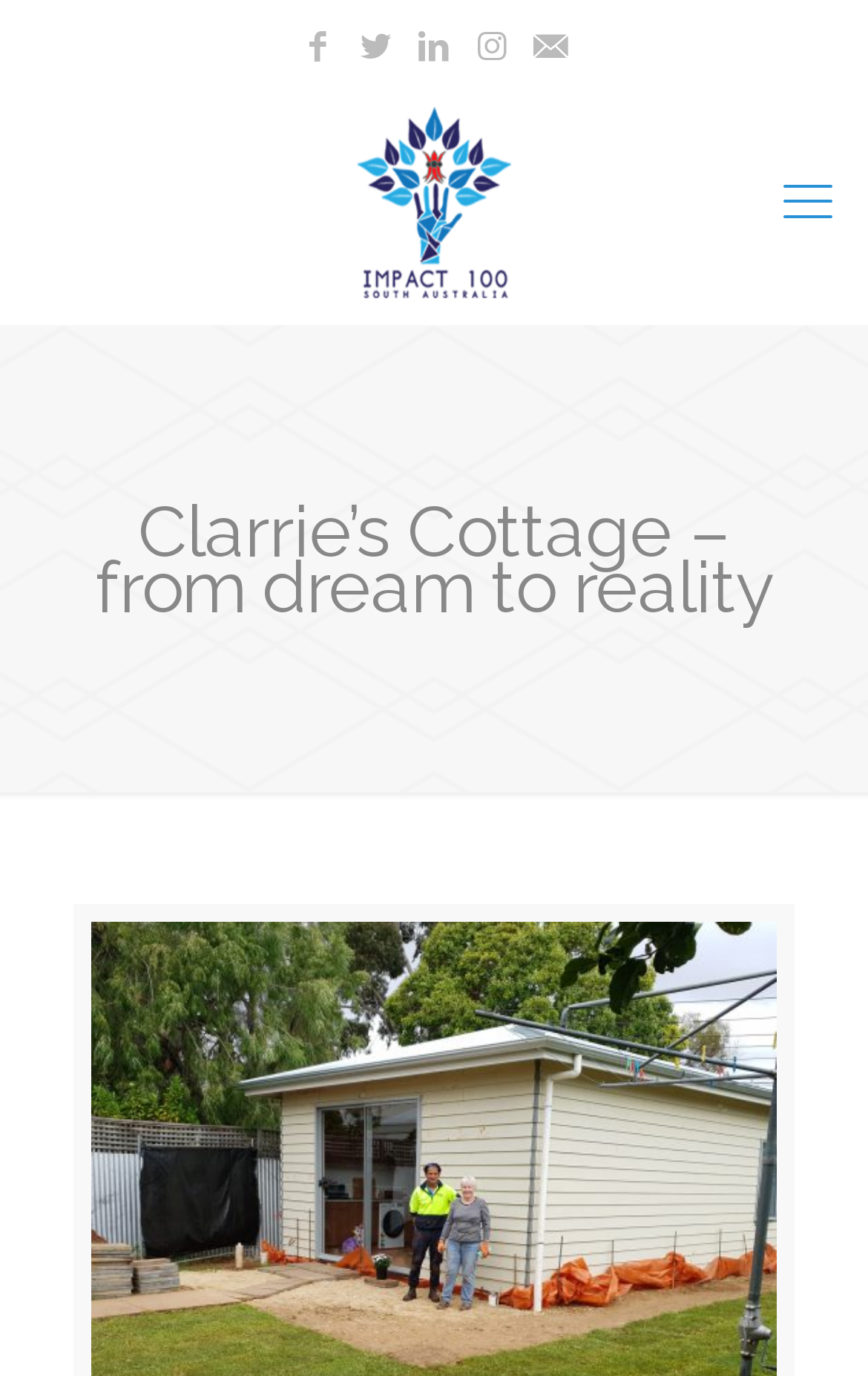What is the logo positioned?
From the image, respond with a single word or phrase.

Top left